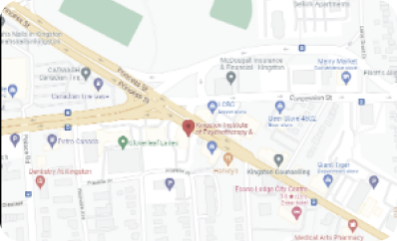Please provide a comprehensive response to the question based on the details in the image: What is the postal code of the Kingston Institute?

The caption provides the full address of the Kingston Institute, including the postal code K7L 1H1, which can be used to navigate to the location.